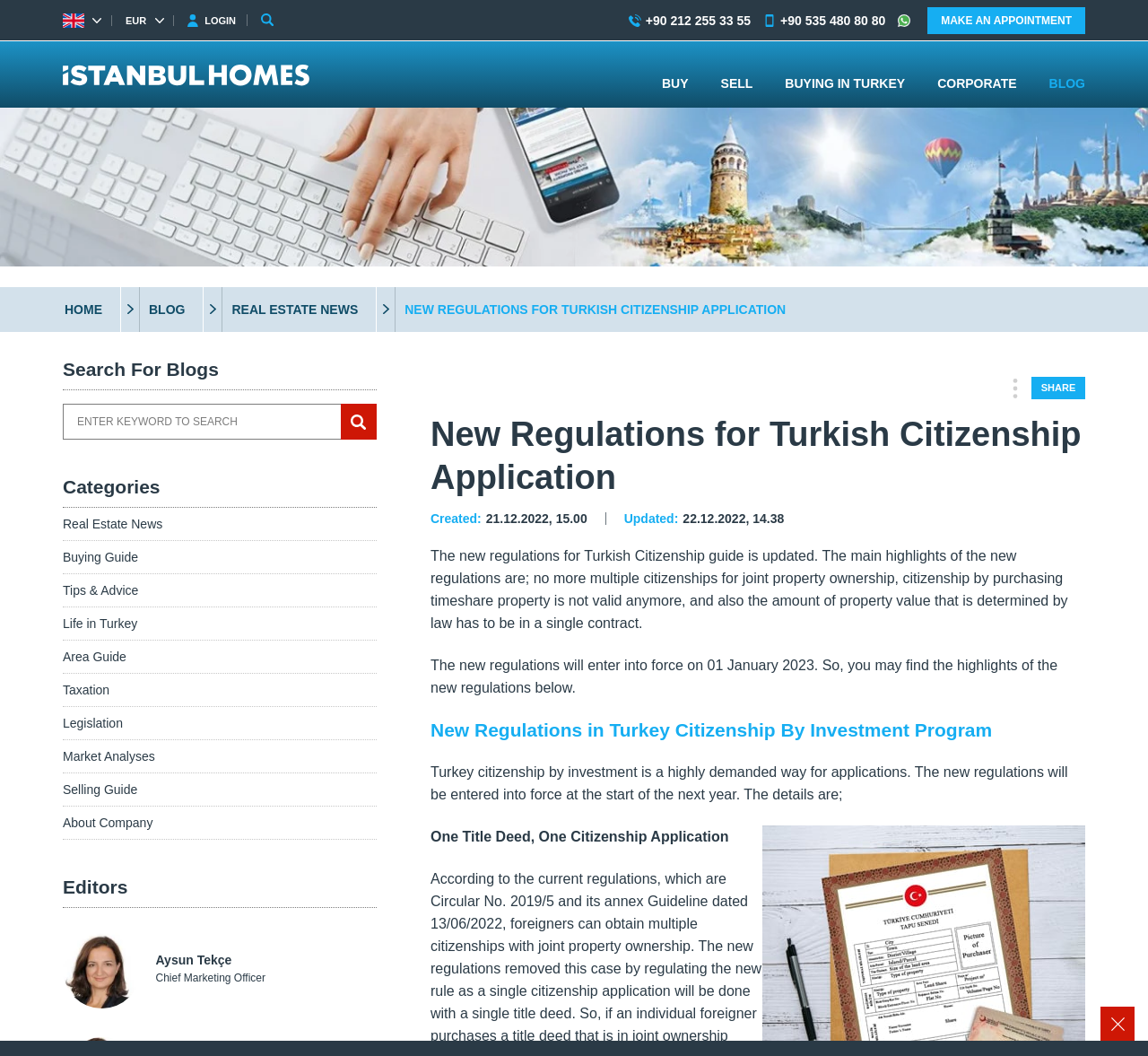What is the date of the blog post update?
Based on the image, answer the question with as much detail as possible.

The date of the blog post update can be found in the text 'Updated: 22.12.2022, 14.38', which indicates when the blog post was last updated.